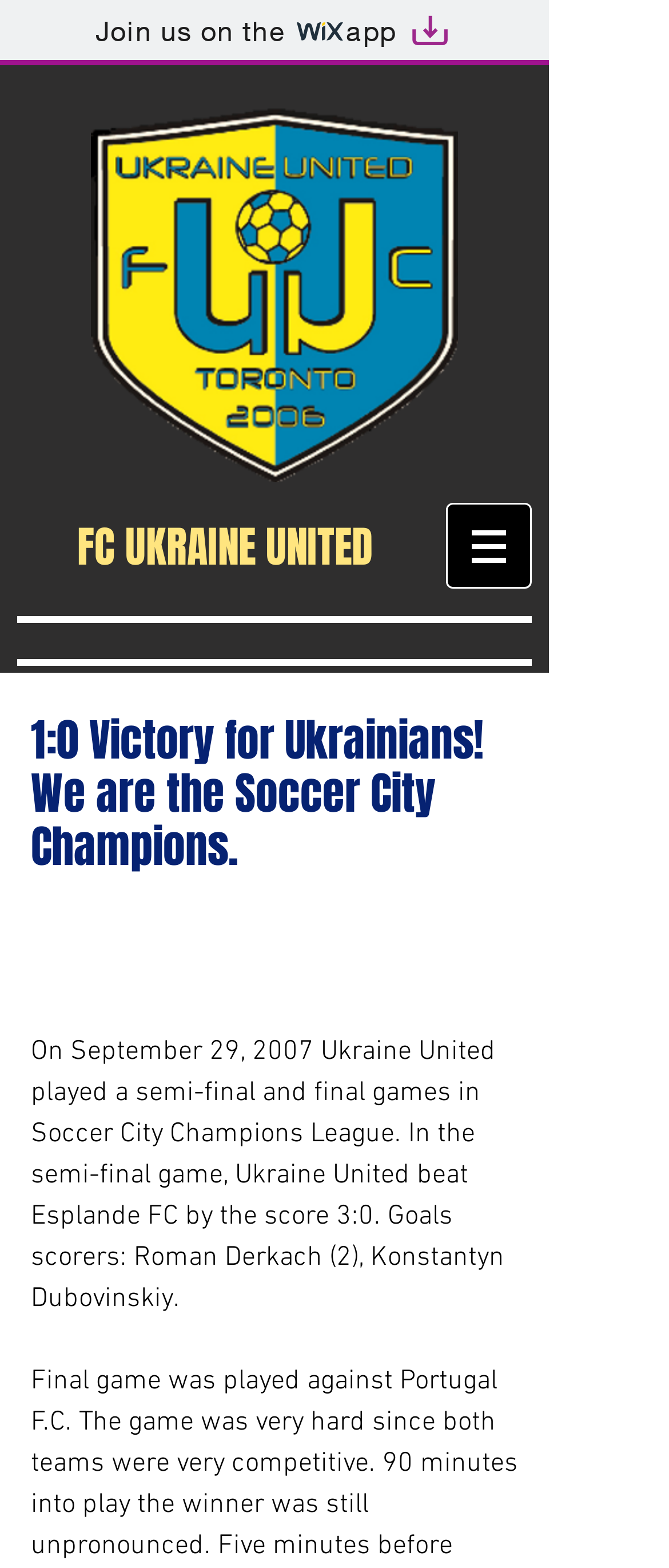How many goals did Roman Derkach score?
Using the image as a reference, give a one-word or short phrase answer.

2